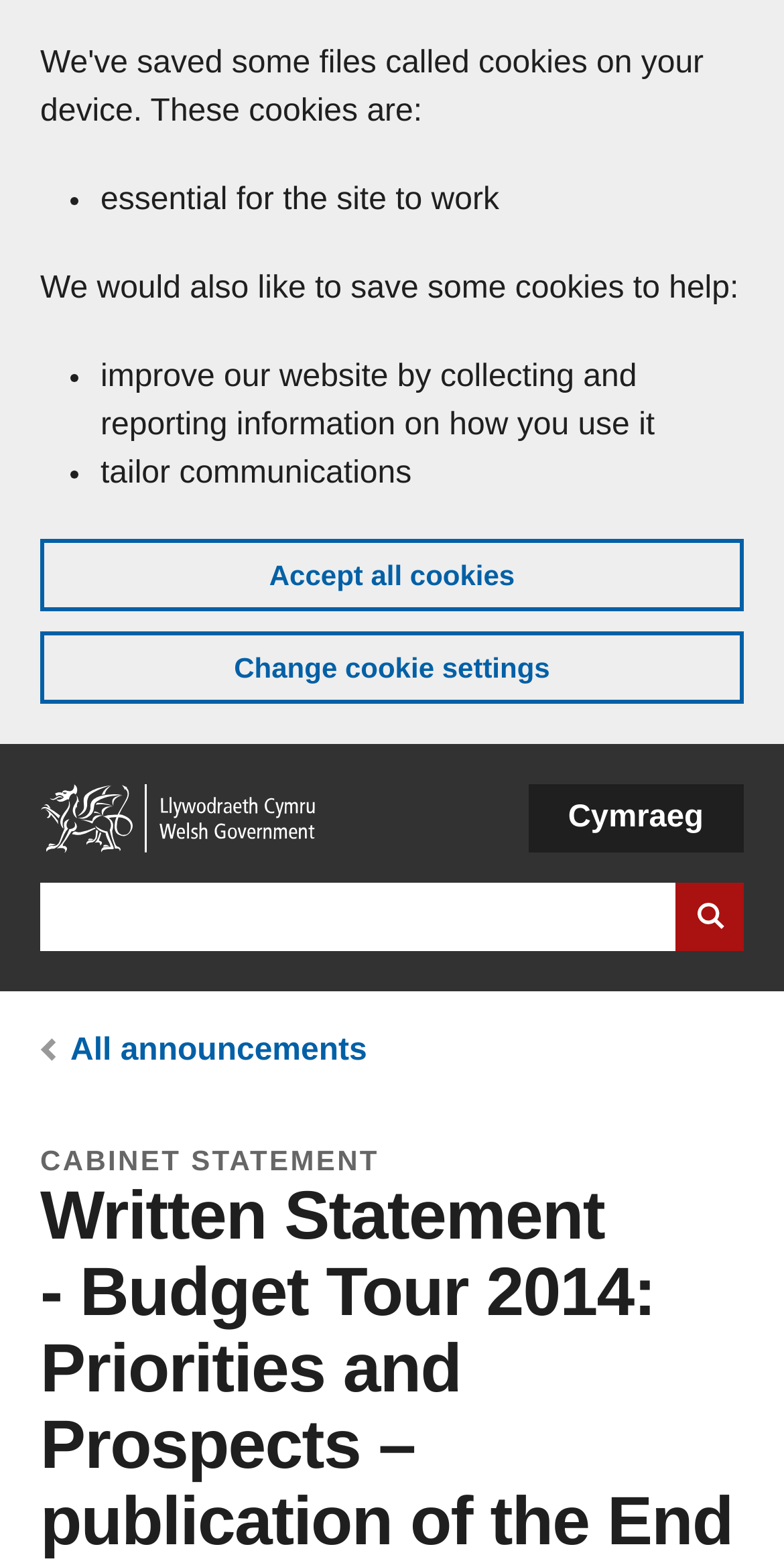Find the bounding box coordinates for the area that should be clicked to accomplish the instruction: "Go to Home".

[0.051, 0.502, 0.41, 0.546]